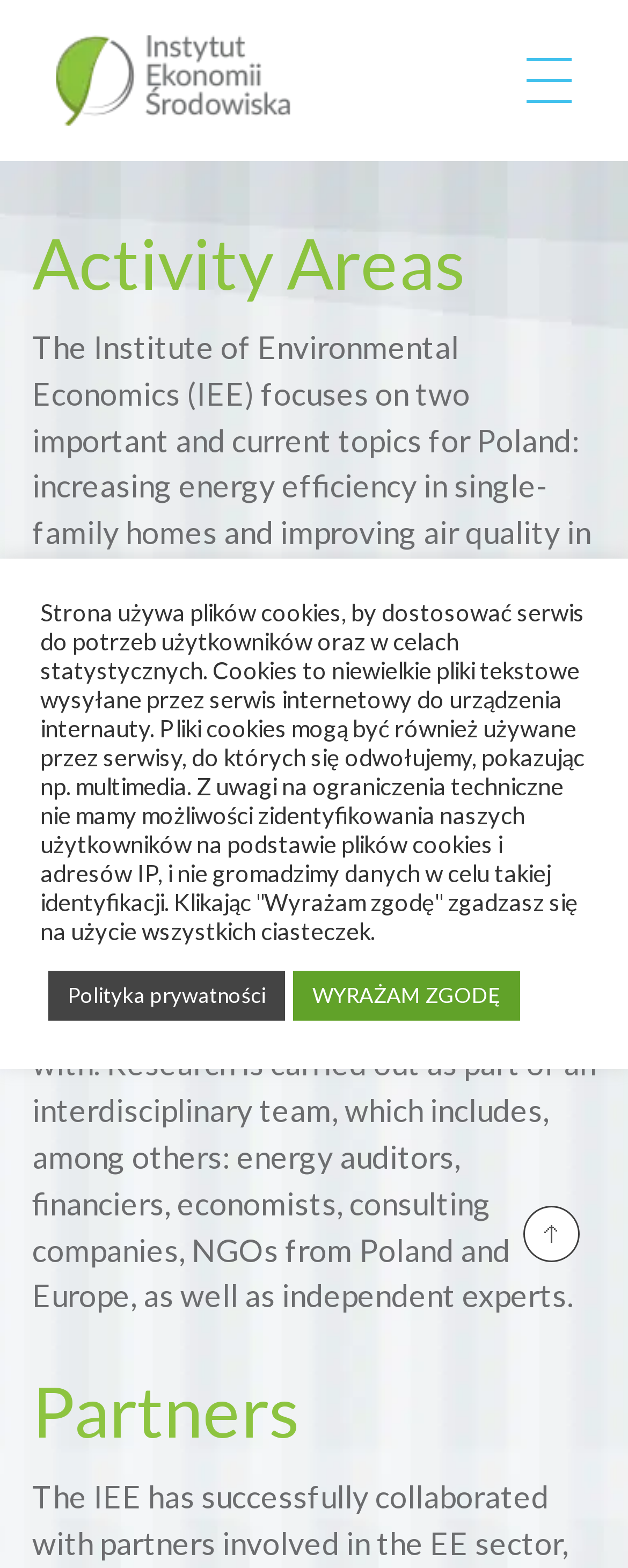What is the focus of IEE?
Answer with a single word or phrase by referring to the visual content.

Energy efficiency and air quality